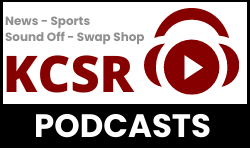What is symbolized by the play button in the design?
Based on the image content, provide your answer in one word or a short phrase.

audio content